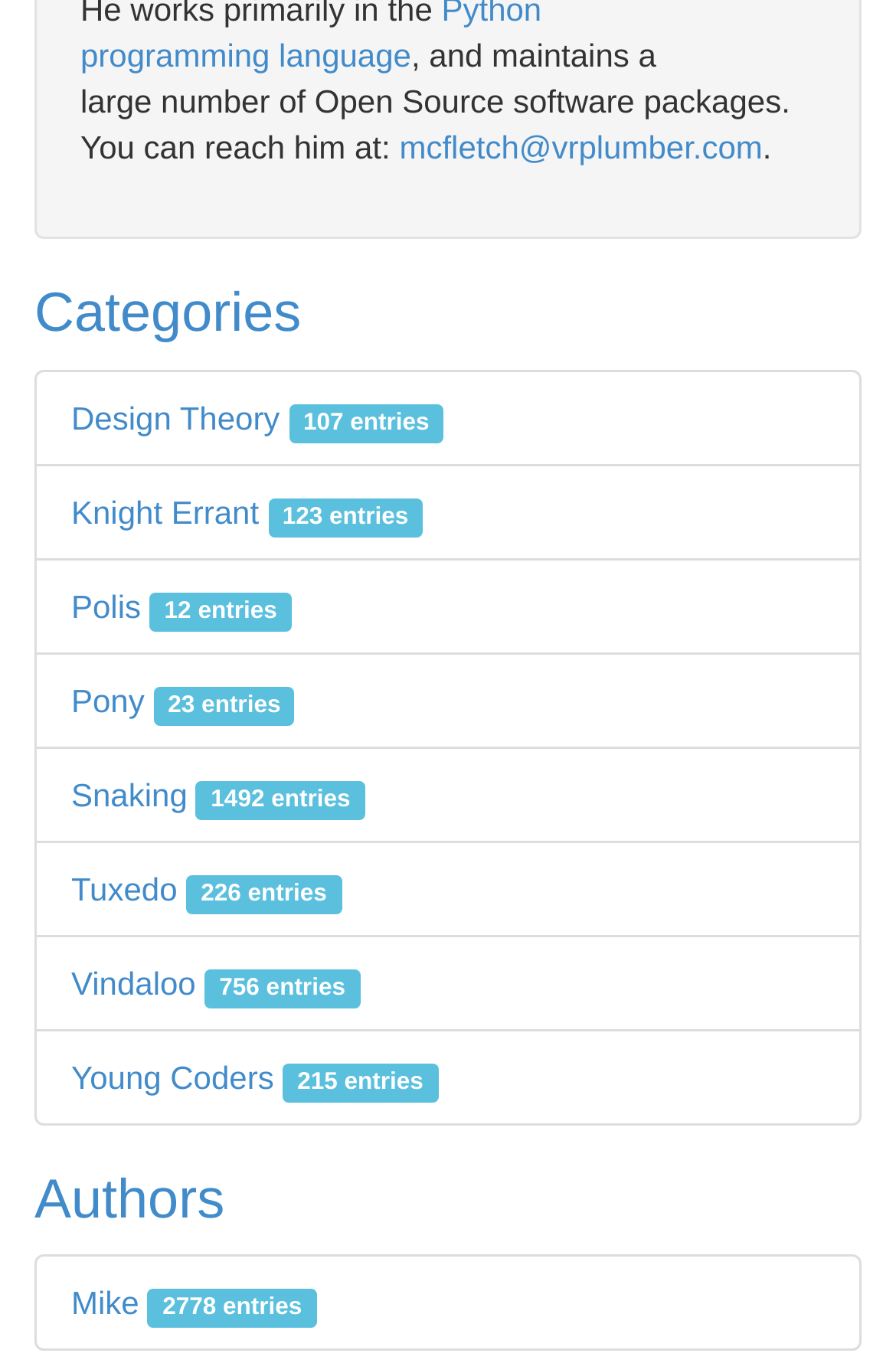Identify the bounding box coordinates for the element you need to click to achieve the following task: "Read about the 6 best weight gain supplements". The coordinates must be four float values ranging from 0 to 1, formatted as [left, top, right, bottom].

None